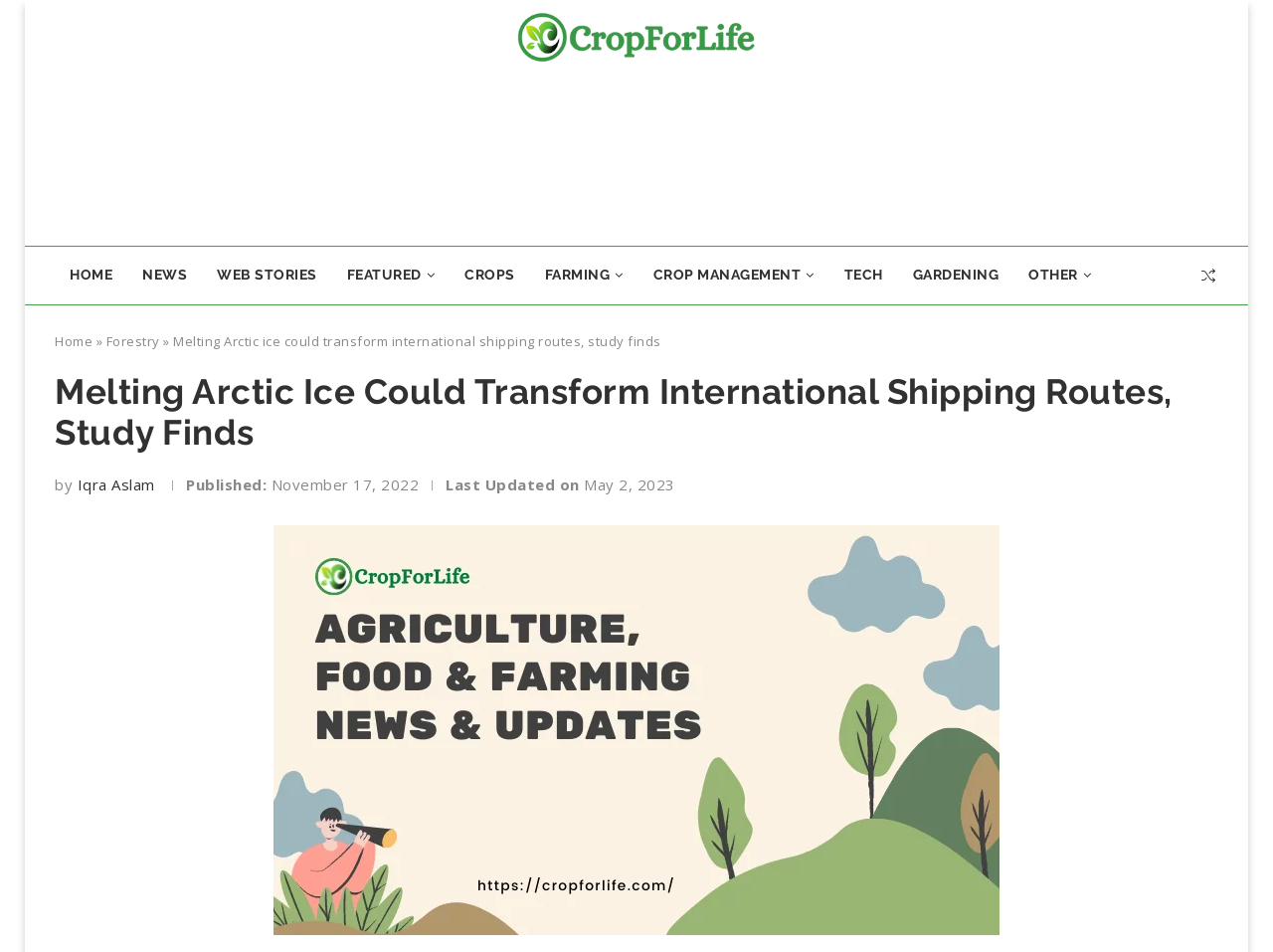Please identify the bounding box coordinates of the clickable element to fulfill the following instruction: "search for something". The coordinates should be four float numbers between 0 and 1, i.e., [left, top, right, bottom].

[0.941, 0.26, 0.957, 0.32]